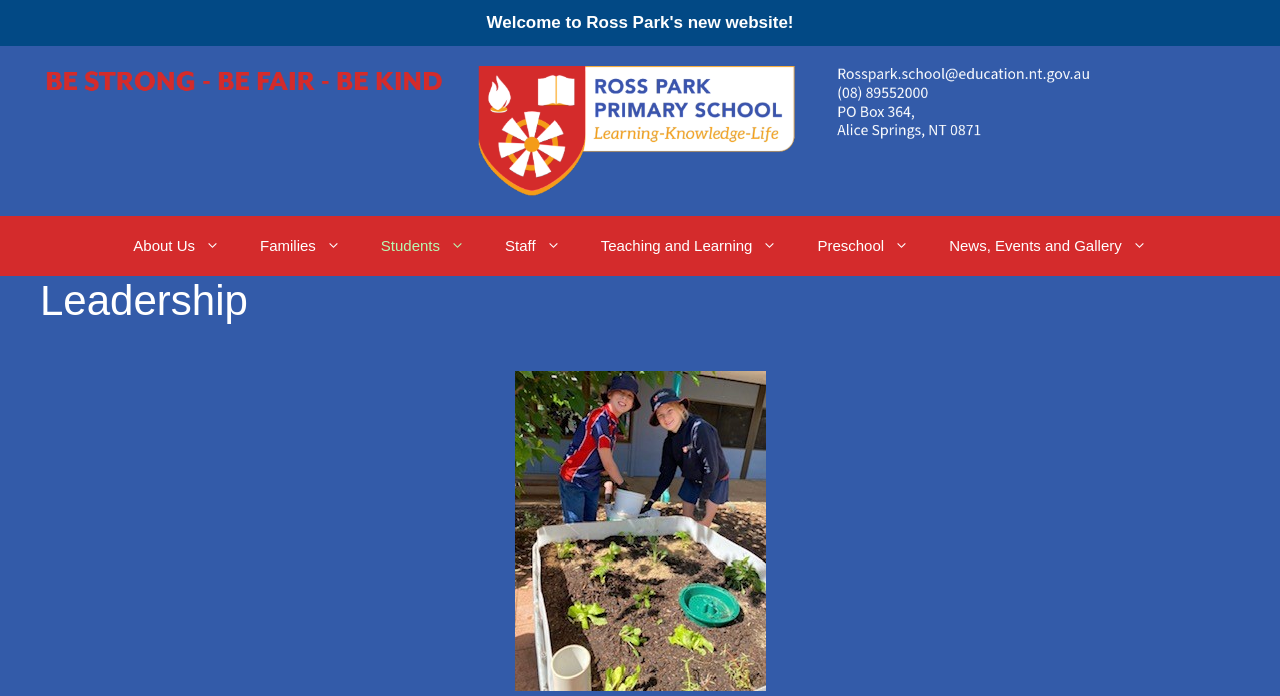Find the bounding box coordinates of the area to click in order to follow the instruction: "go to about us page".

[0.089, 0.311, 0.187, 0.397]